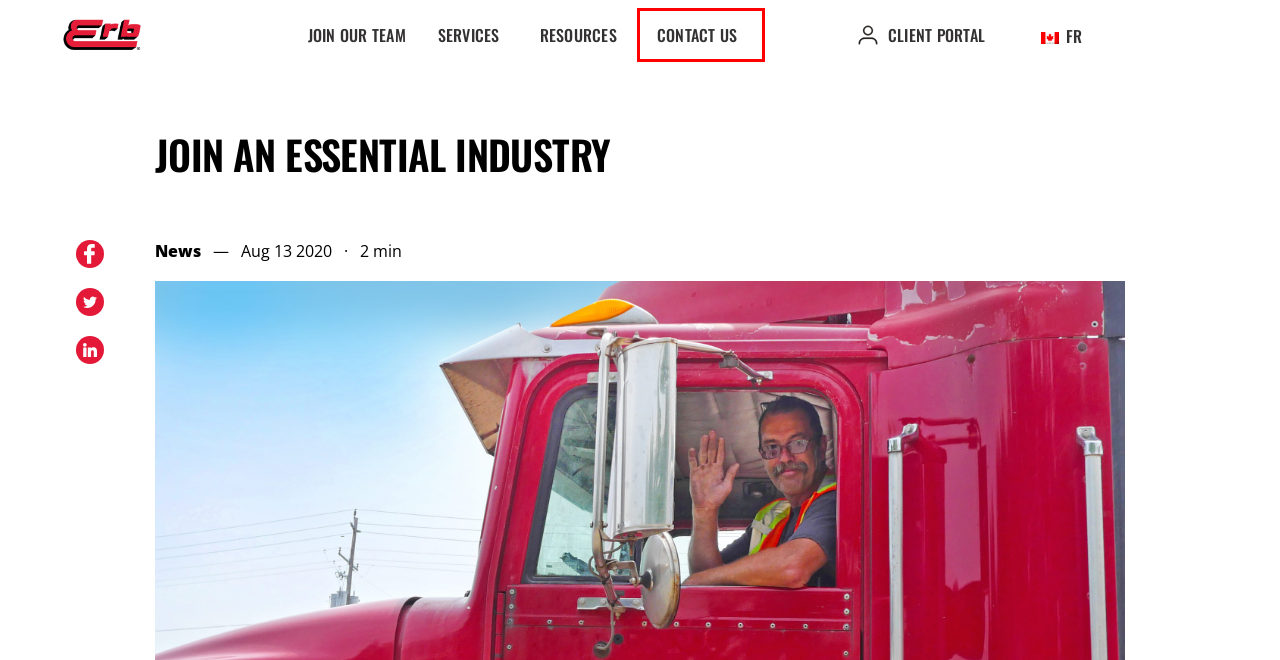Given a screenshot of a webpage with a red bounding box around a UI element, please identify the most appropriate webpage description that matches the new webpage after you click on the element. Here are the candidates:
A. Contact Us | The Erb Group
B. Refrigerated Transport Services: Canada US | The Erb Group
C. Erb Transport Online Services - Warehouse Management
D. Privacy / Legal | The Erb Group
E. Erb Interactive |
F. Resources | The Erb Group
G. Careers at The Erb Group | Truck Driving Jobs Canada
H. On the Road to Sustainability: Navigating an Eco-Friendly Cold Chain | The Erb Group

A